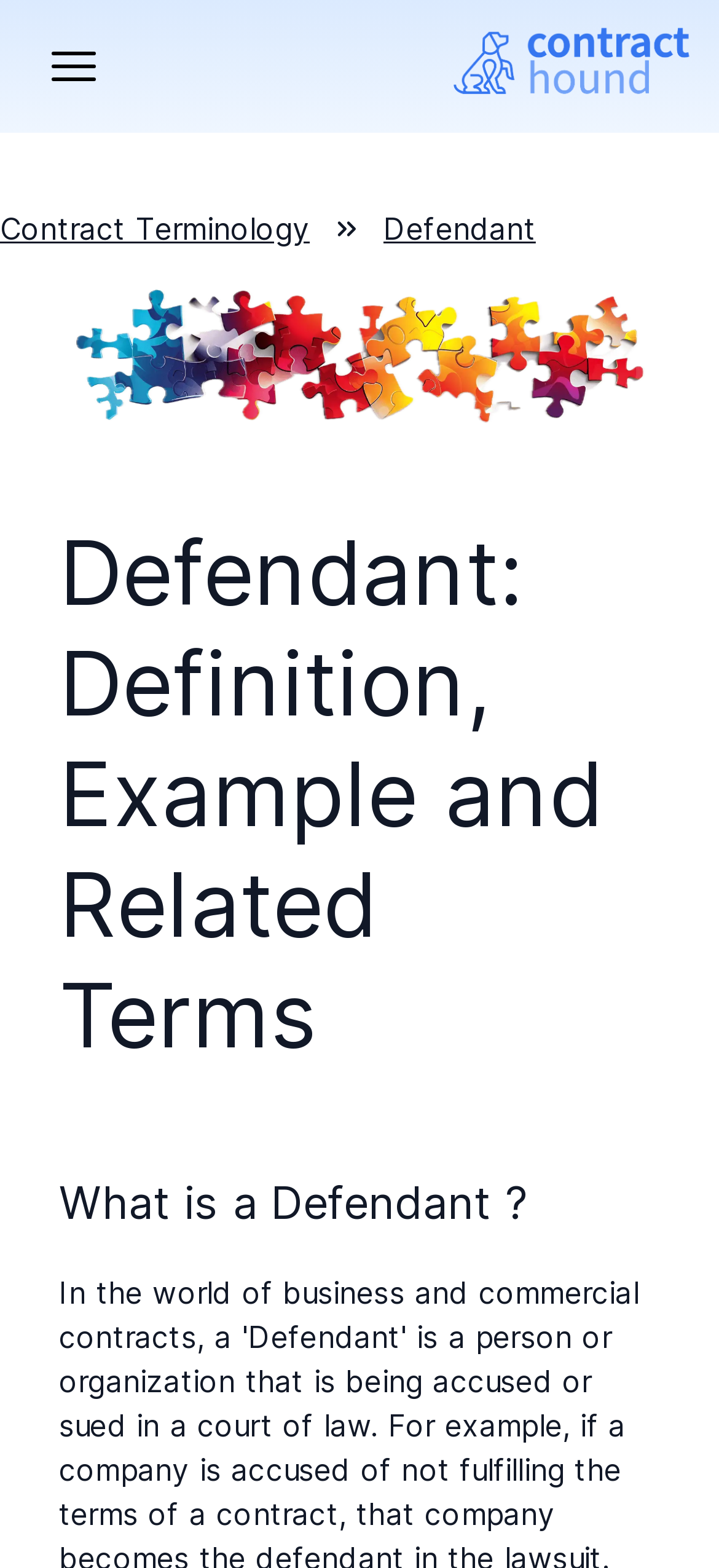Please provide a brief answer to the following inquiry using a single word or phrase:
What is the main topic of this webpage?

Defendant